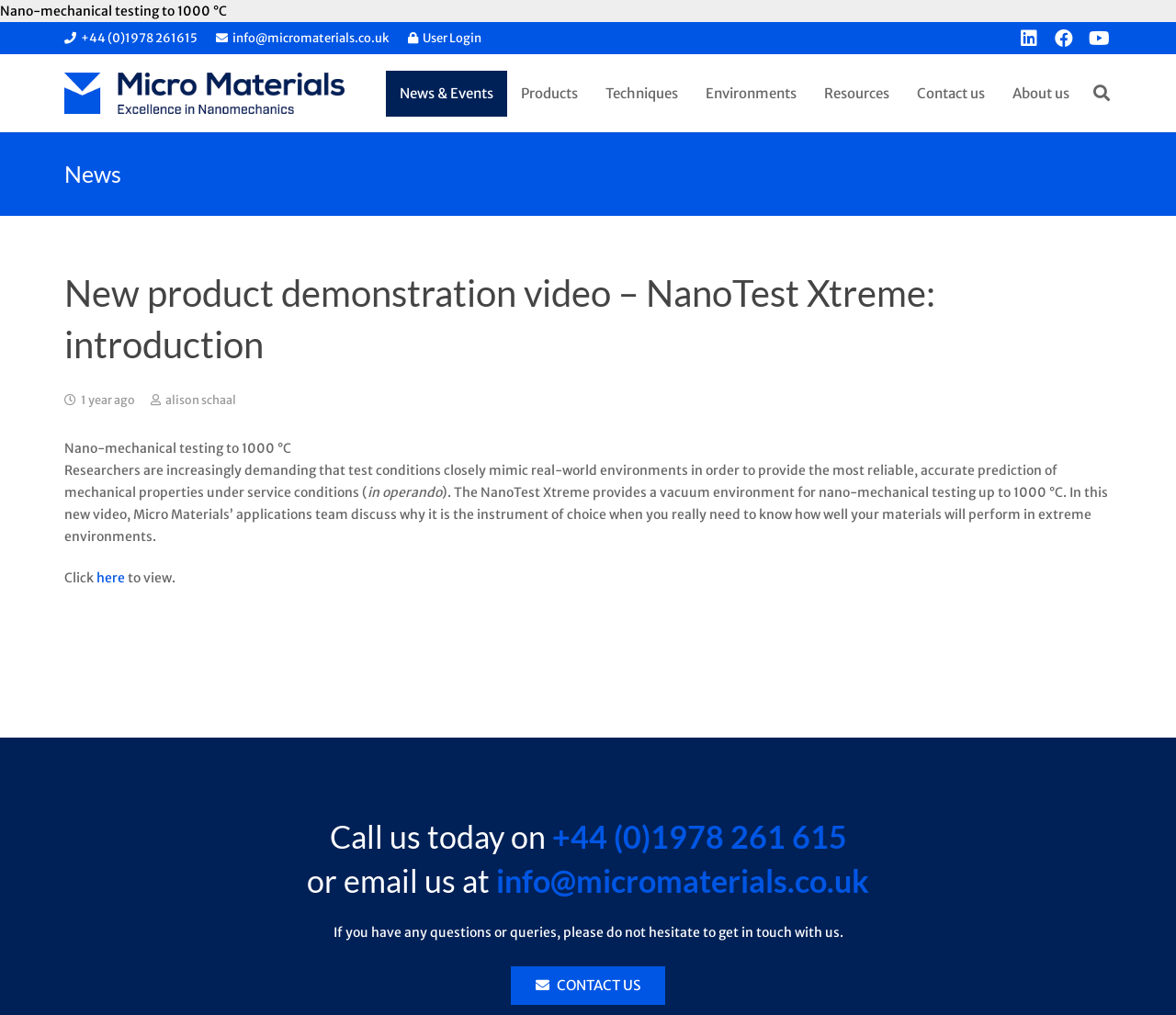Identify the bounding box coordinates of the clickable section necessary to follow the following instruction: "Search for something". The coordinates should be presented as four float numbers from 0 to 1, i.e., [left, top, right, bottom].

[0.921, 0.074, 0.952, 0.11]